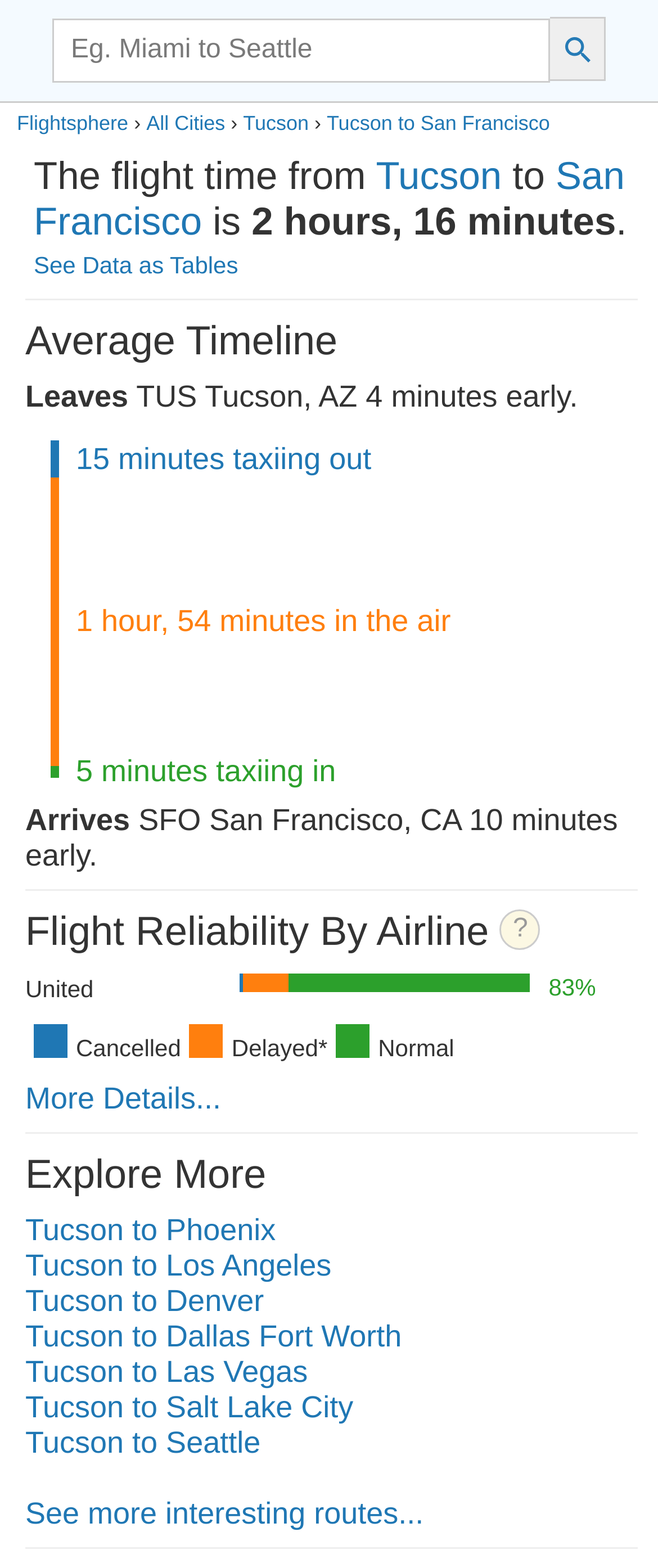Locate the coordinates of the bounding box for the clickable region that fulfills this instruction: "Visit Flightsphere".

[0.026, 0.071, 0.195, 0.086]